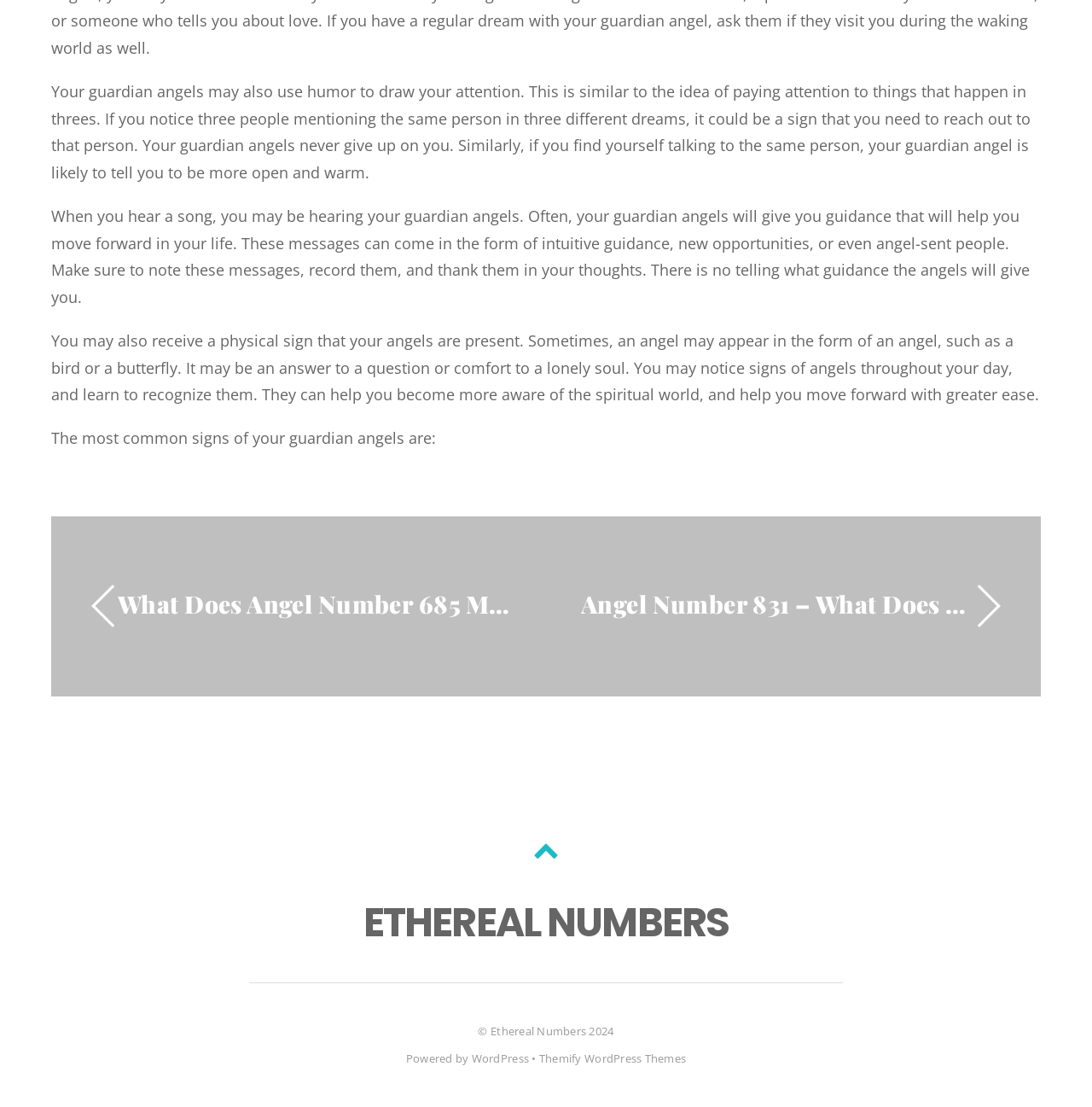From the webpage screenshot, predict the bounding box of the UI element that matches this description: "Themify WordPress Themes".

[0.494, 0.949, 0.628, 0.963]